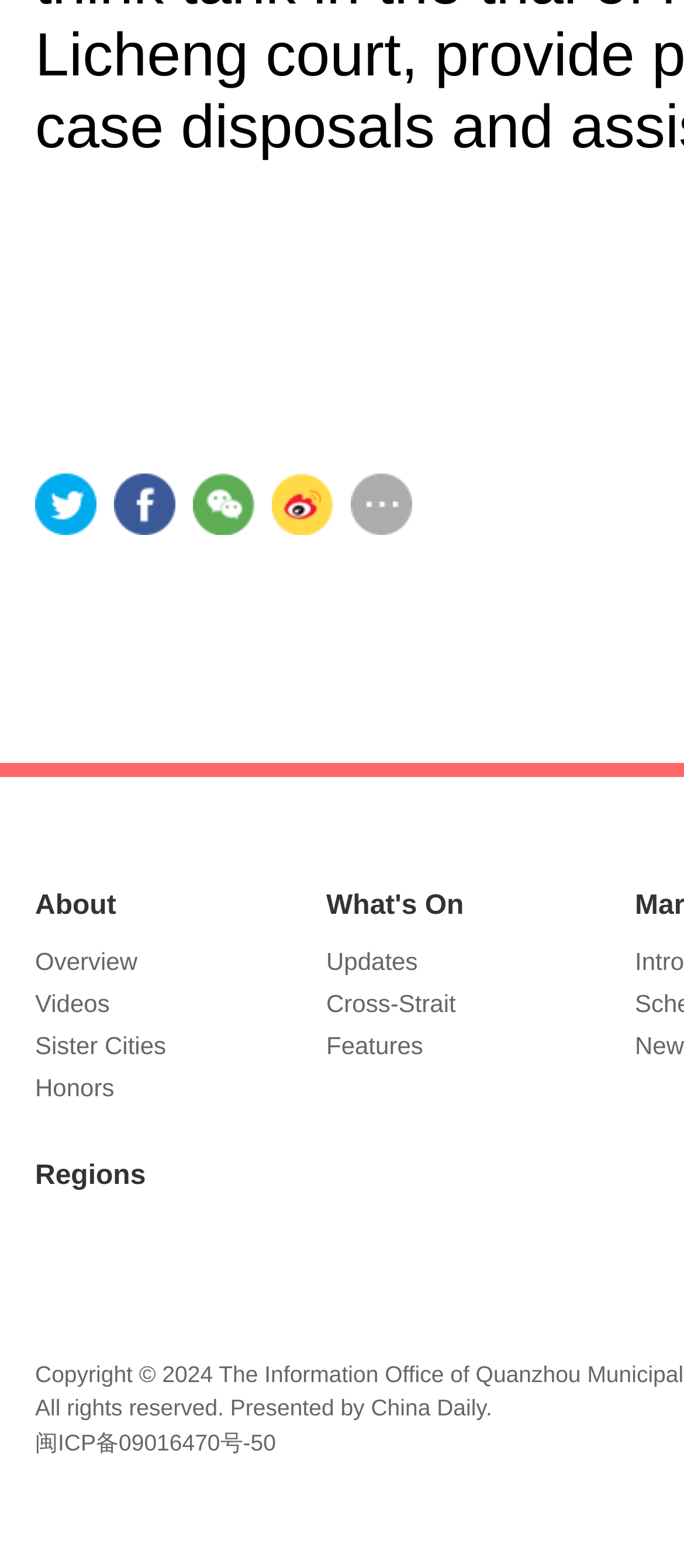Please find the bounding box coordinates of the section that needs to be clicked to achieve this instruction: "View Overview".

[0.051, 0.604, 0.201, 0.622]